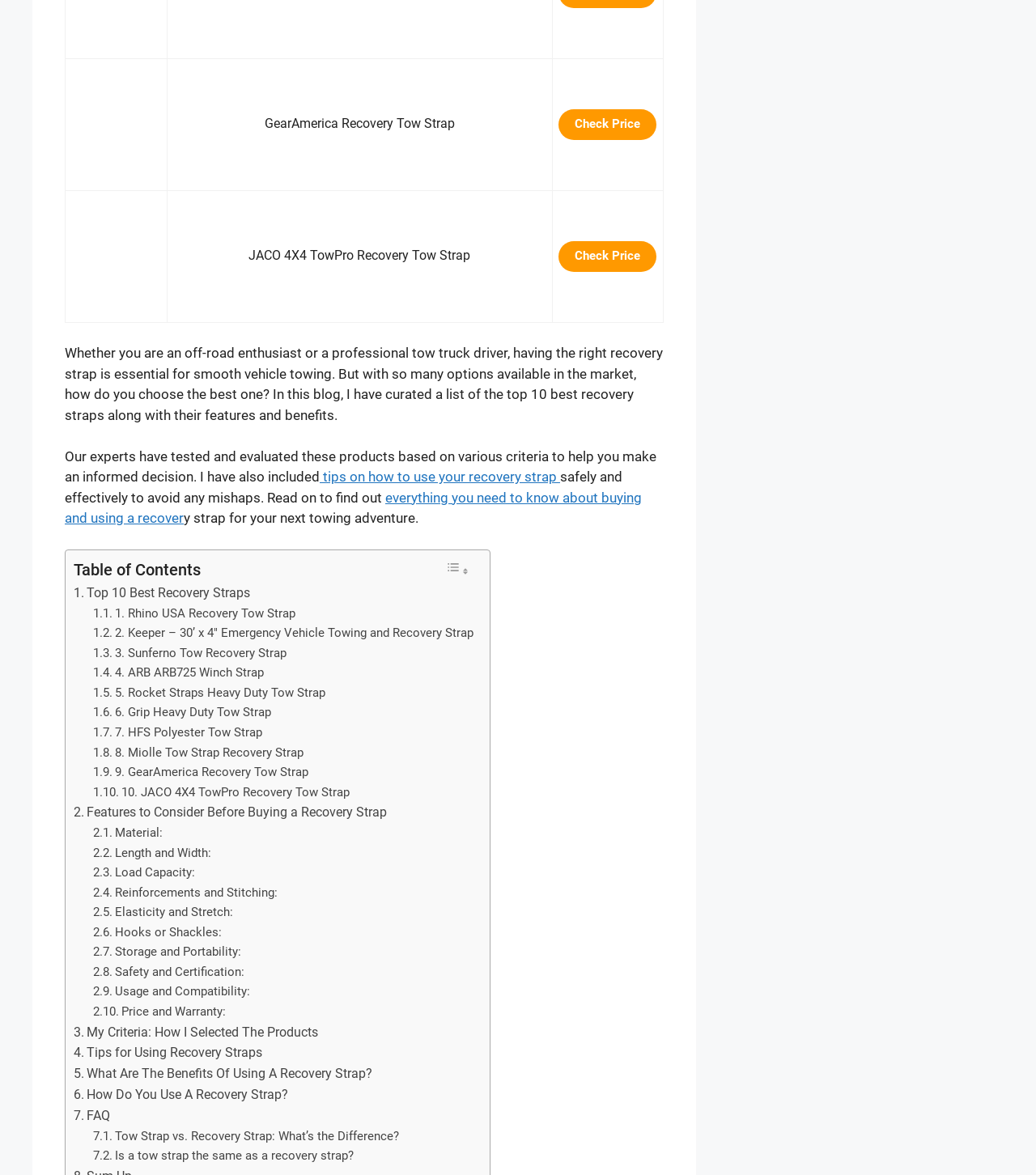Please respond to the question with a concise word or phrase:
What is the purpose of a recovery strap?

Vehicle towing